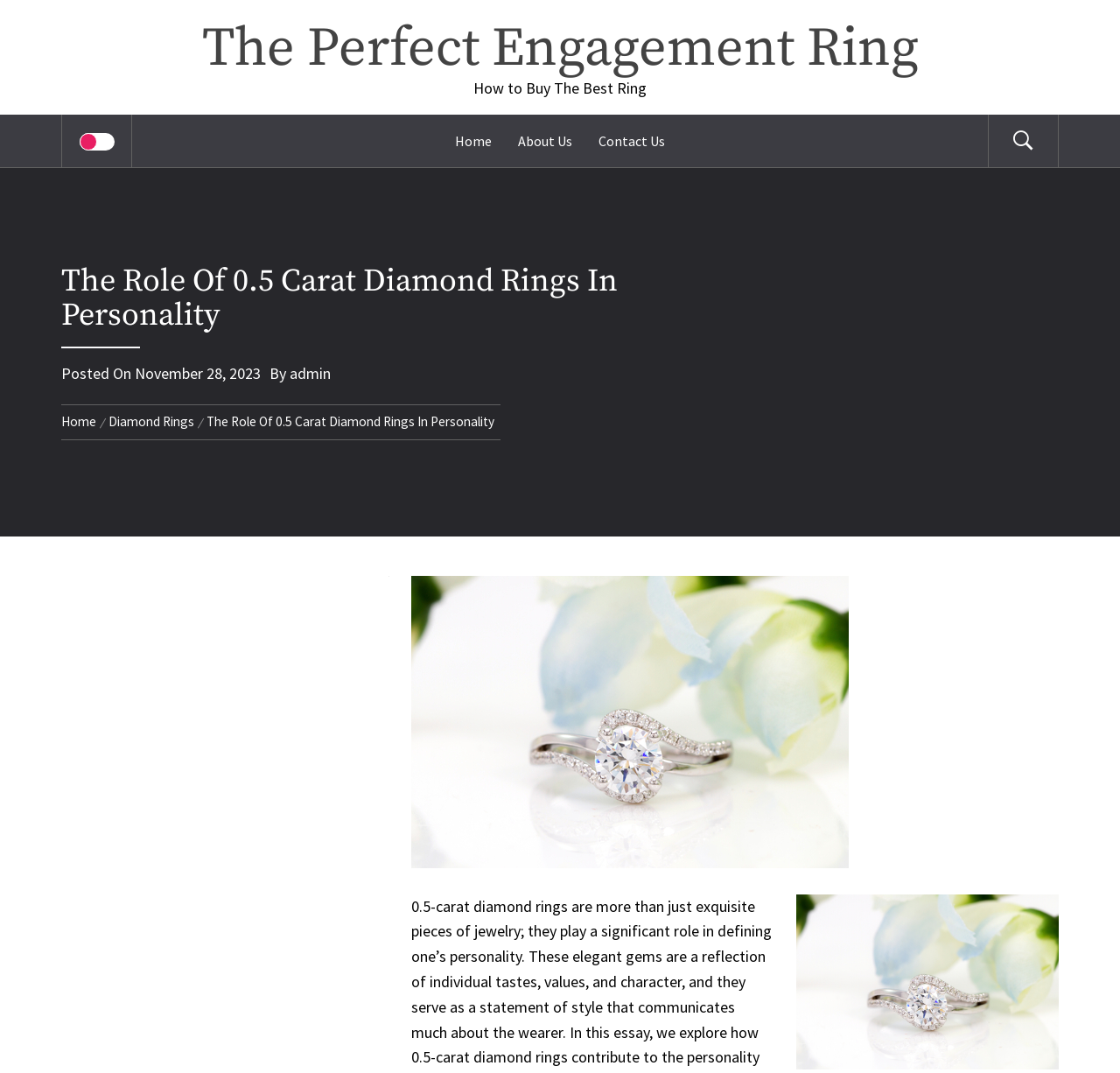Illustrate the webpage thoroughly, mentioning all important details.

This webpage is about the role of 0.5-carat diamond rings in defining one's personality. At the top, there is a link to "The Perfect Engagement Ring" and a static text "How to Buy The Best Ring". Below them, there is a checkbox and a row of links to "Home", "About Us", and "Contact Us". 

The main content of the webpage starts with a heading "The Role Of 0.5 Carat Diamond Rings In Personality", followed by a static text "Posted On" and a link to the date "November 28, 2023". Next to the date, there is a time element. Below the date, there is a static text "By" and a link to the author "admin". 

On the same level as the heading, there is a navigation section "Breadcrumbs" with links to "Home", "Diamond Rings", and a static text "The Role Of 0.5 Carat Diamond Rings In Personality". 

In the lower half of the webpage, there is a large image of "Diamond Engagement Rings" taking up most of the space, with a smaller version of the same image to its right. To the left of the large image, there is a complementary section with no text or image.